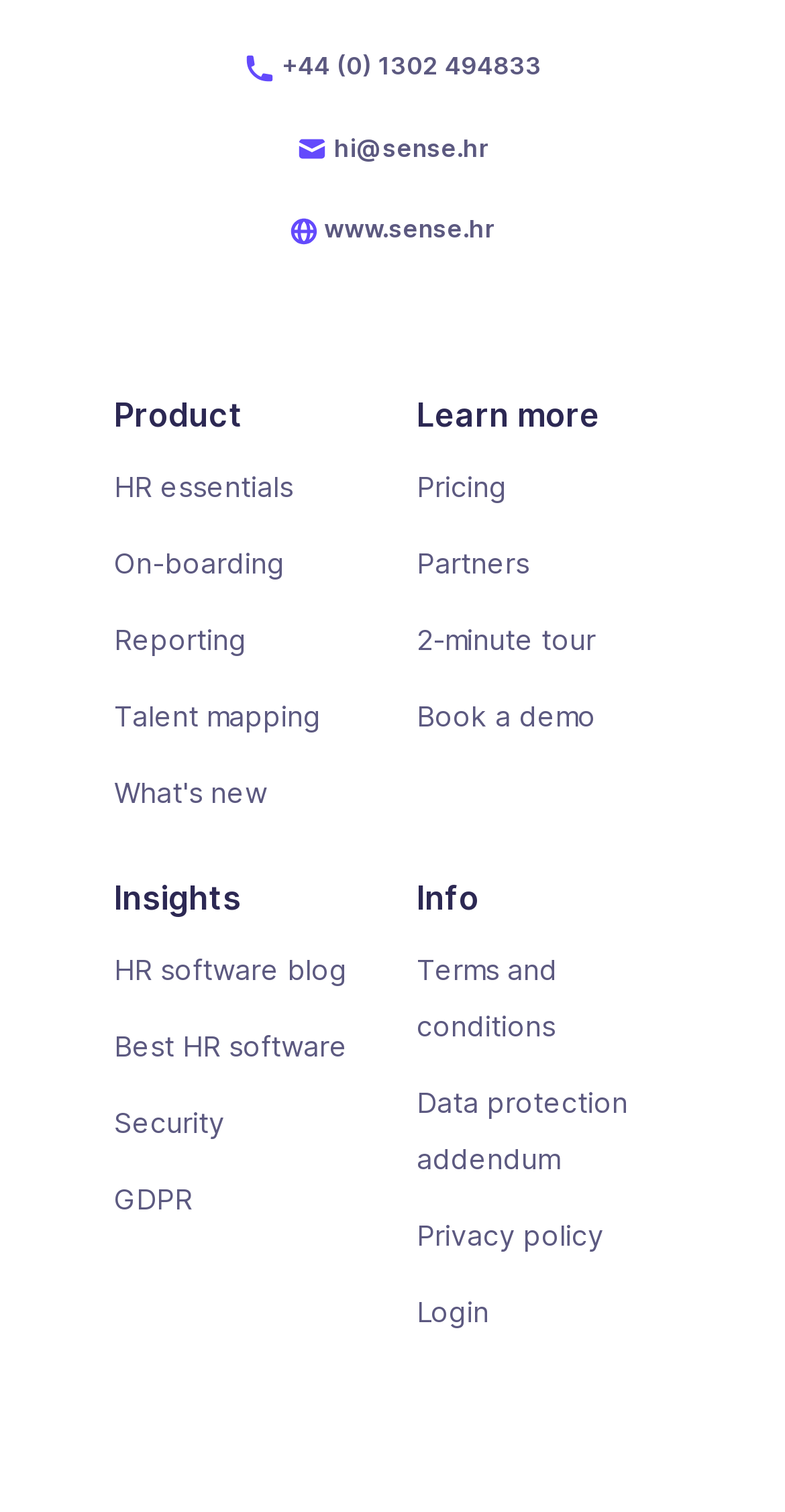Specify the bounding box coordinates of the area that needs to be clicked to achieve the following instruction: "Read the HR software blog".

[0.145, 0.624, 0.469, 0.661]